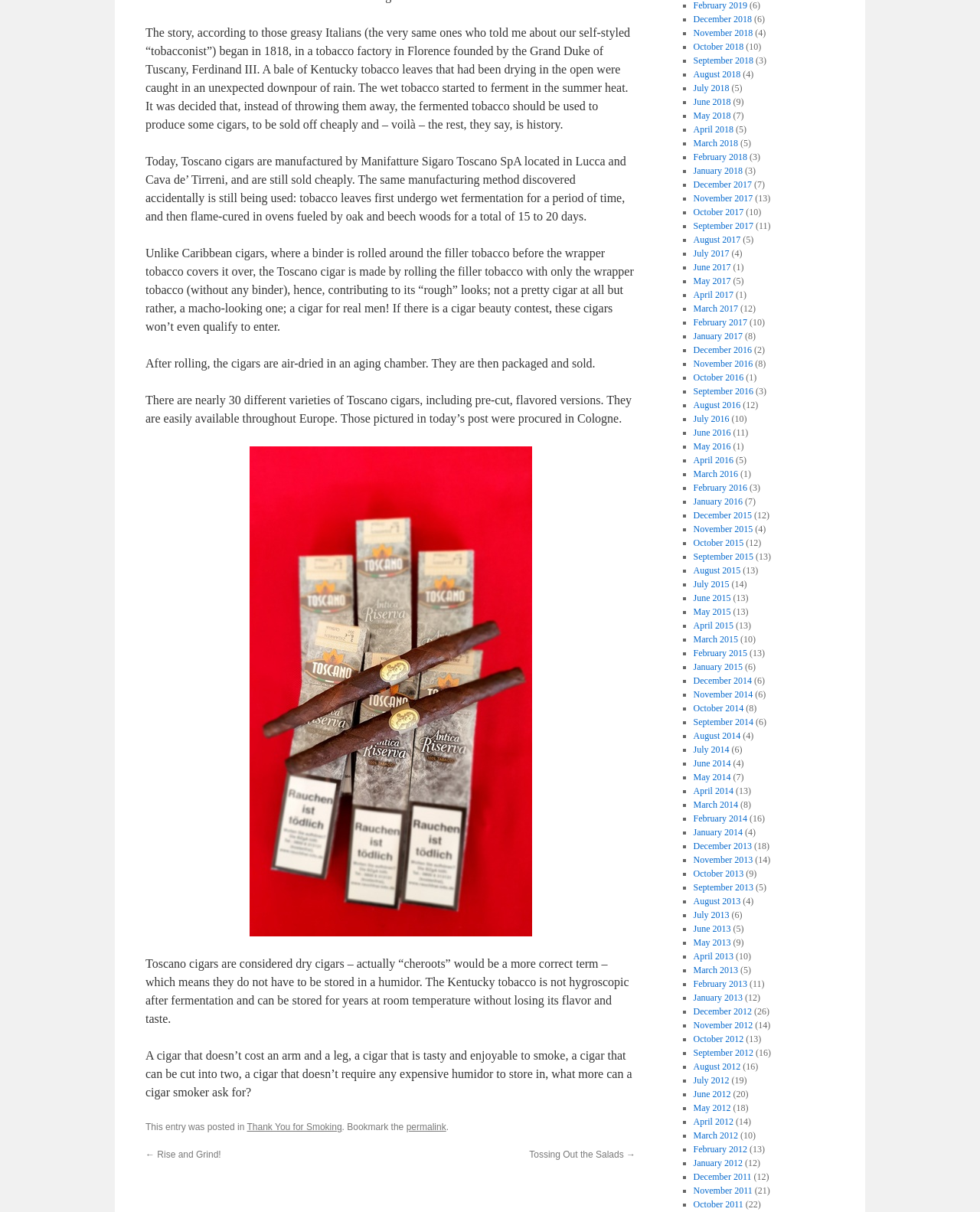Locate the bounding box coordinates of the element to click to perform the following action: 'click the image of mosaic artwork'. The coordinates should be given as four float values between 0 and 1, in the form of [left, top, right, bottom].

None